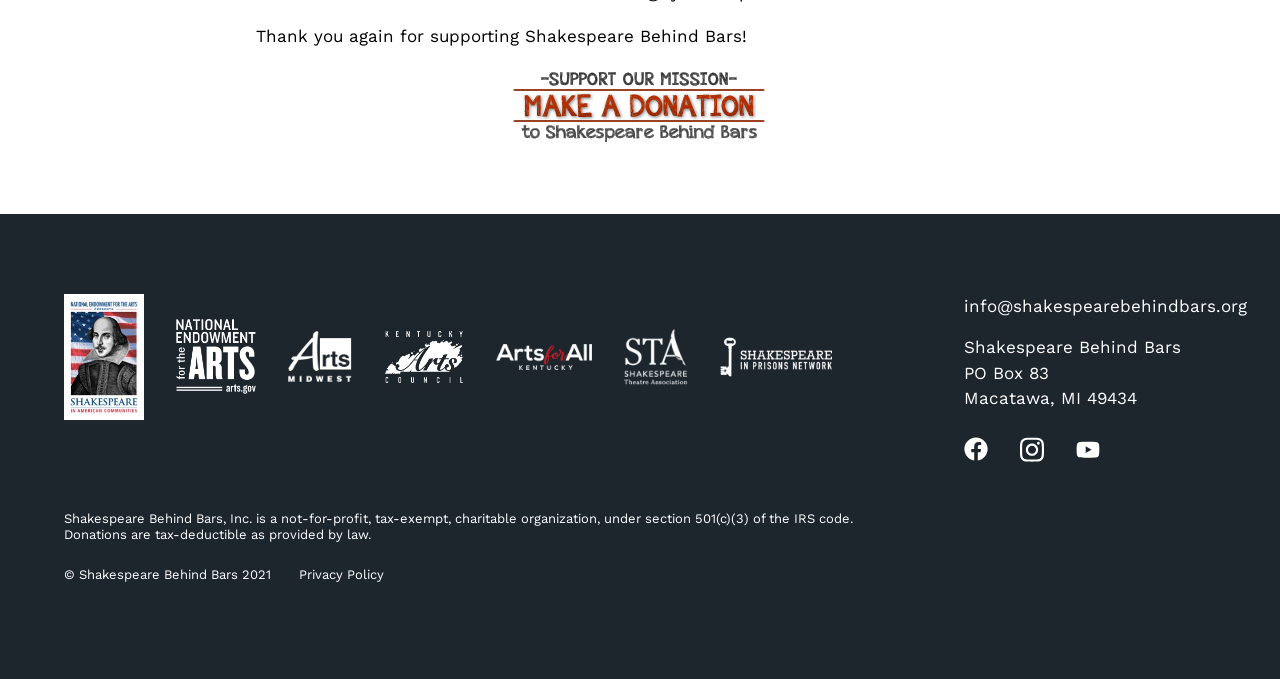Identify the coordinates of the bounding box for the element described below: "Privacy Policy". Return the coordinates as four float numbers between 0 and 1: [left, top, right, bottom].

[0.234, 0.835, 0.3, 0.857]